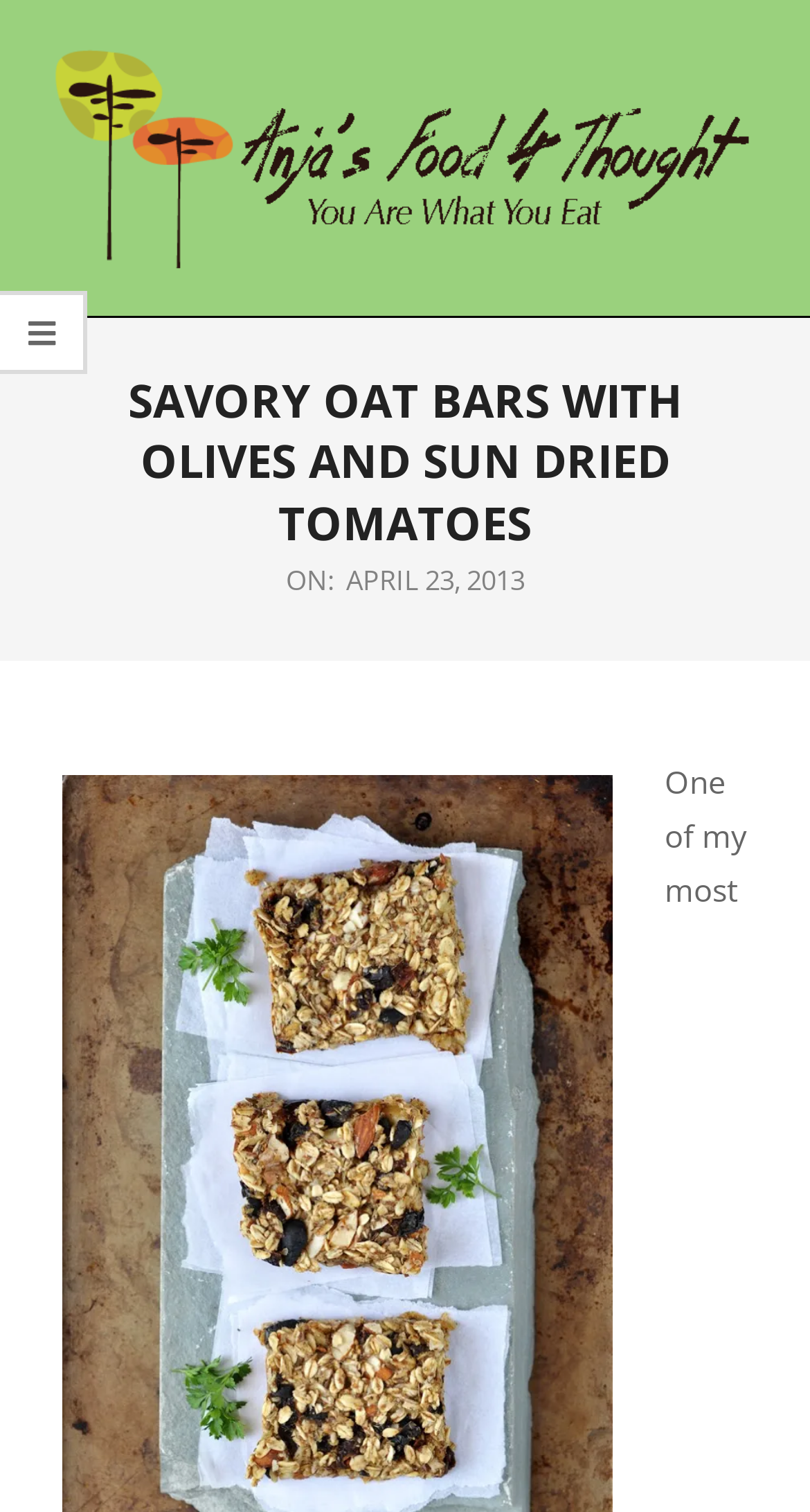Please determine the headline of the webpage and provide its content.

SAVORY OAT BARS WITH OLIVES AND SUN DRIED TOMATOES